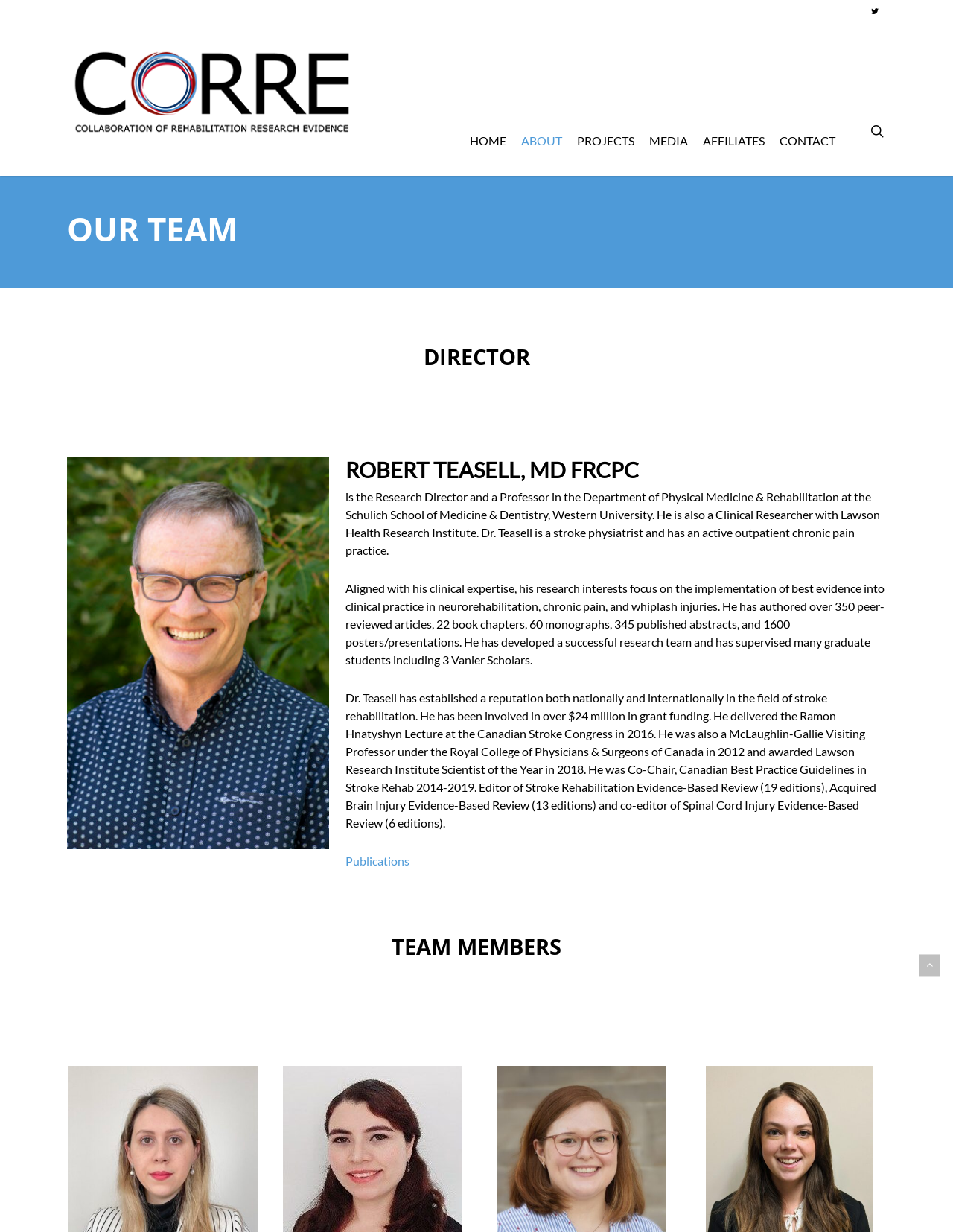Provide the bounding box coordinates for the UI element that is described by this text: "Twitter". The coordinates should be in the form of four float numbers between 0 and 1: [left, top, right, bottom].

[0.906, 0.0, 0.93, 0.02]